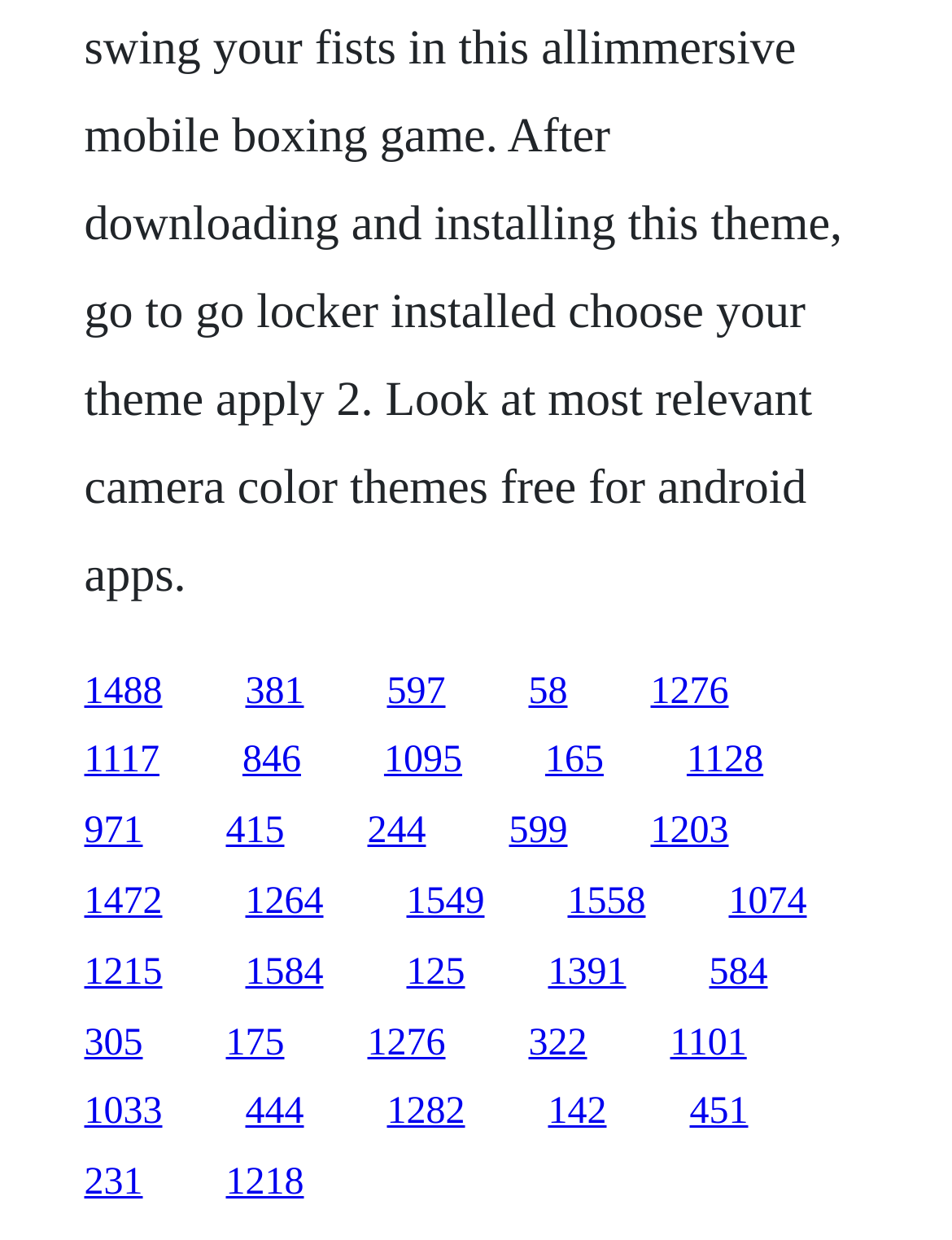Pinpoint the bounding box coordinates of the area that should be clicked to complete the following instruction: "access the twenty-fifth link". The coordinates must be given as four float numbers between 0 and 1, i.e., [left, top, right, bottom].

[0.745, 0.767, 0.806, 0.801]